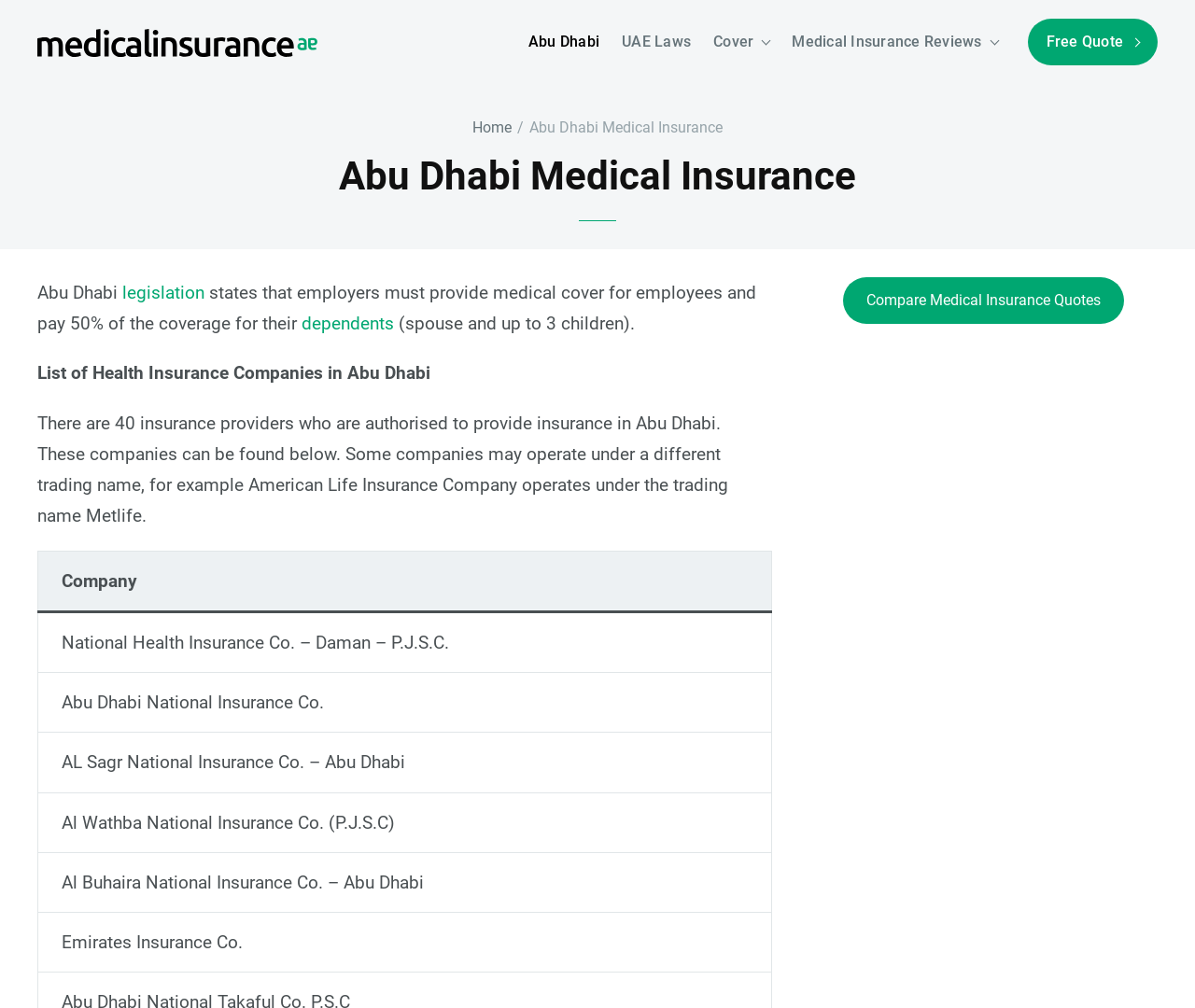Determine the bounding box coordinates of the region to click in order to accomplish the following instruction: "Compare Health & Medical Insurance Policies in UAE". Provide the coordinates as four float numbers between 0 and 1, specifically [left, top, right, bottom].

[0.031, 0.031, 0.266, 0.052]